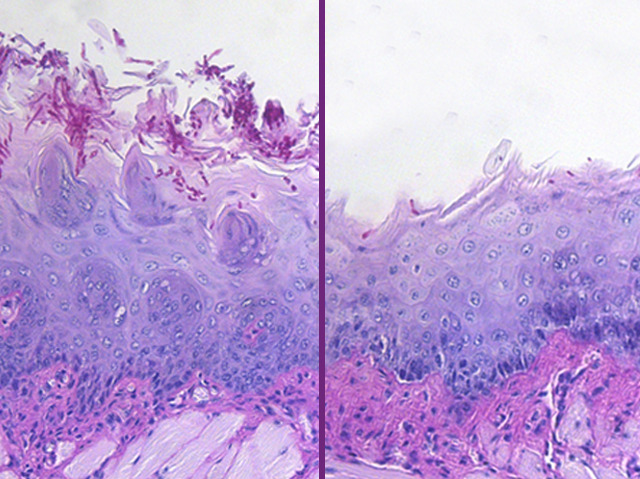What is the difference between the tongues of the two mice?
Provide a concise answer using a single word or phrase based on the image.

One has Candida, one doesn't